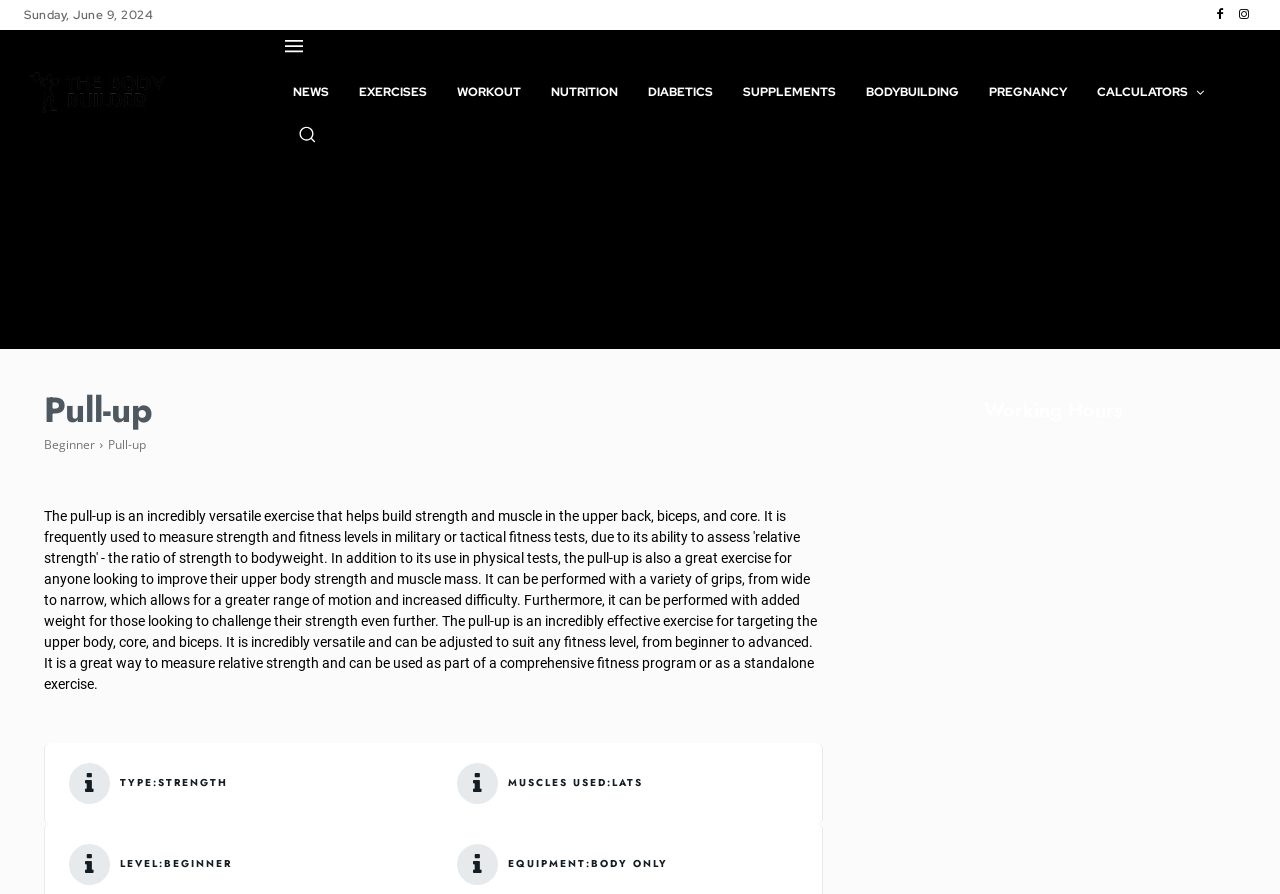Find the bounding box coordinates of the element's region that should be clicked in order to follow the given instruction: "Click the Body Builder Logo". The coordinates should consist of four float numbers between 0 and 1, i.e., [left, top, right, bottom].

[0.019, 0.063, 0.136, 0.137]